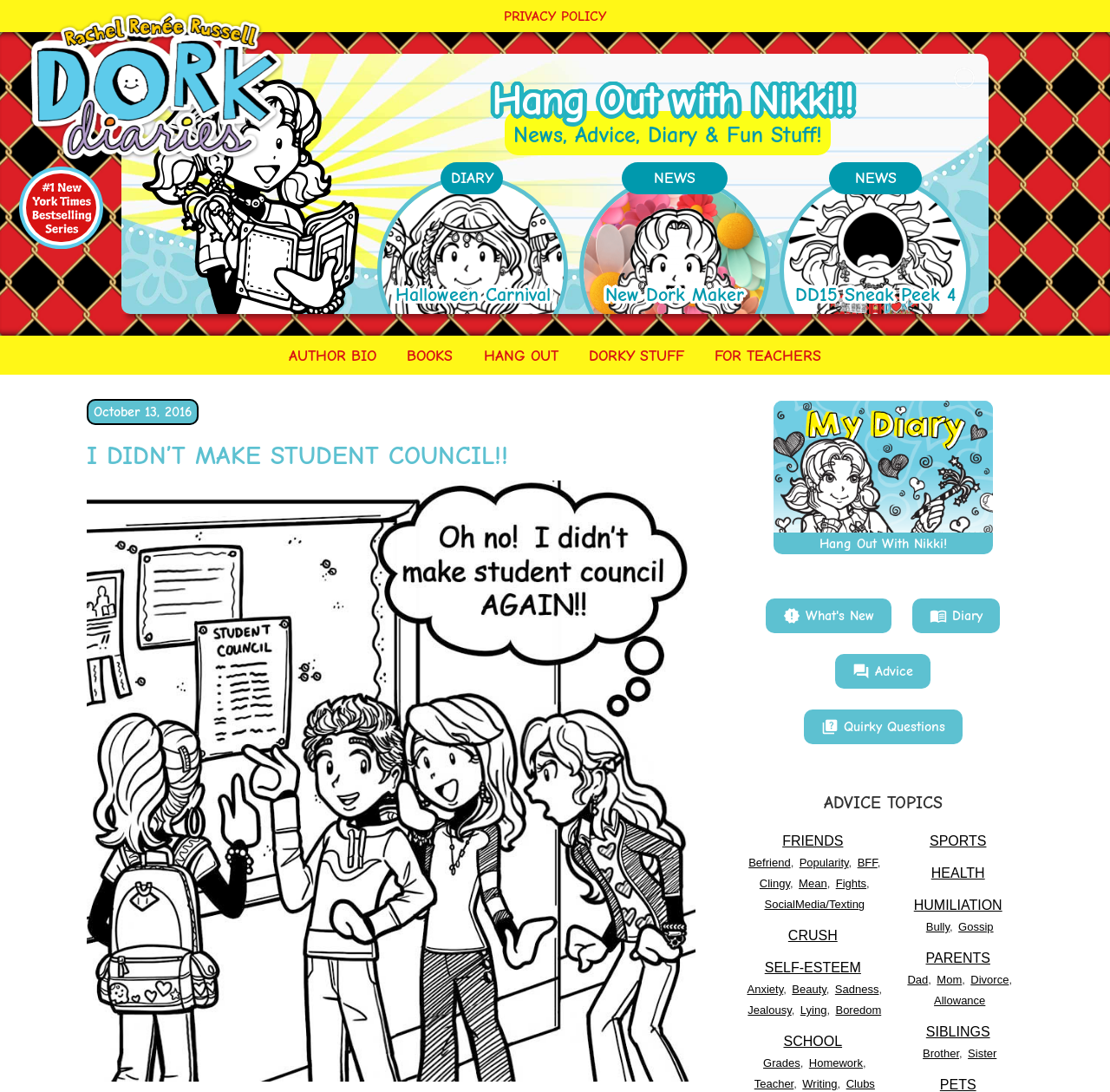Please reply to the following question with a single word or a short phrase:
What is the date of the diary entry?

October 13, 2016